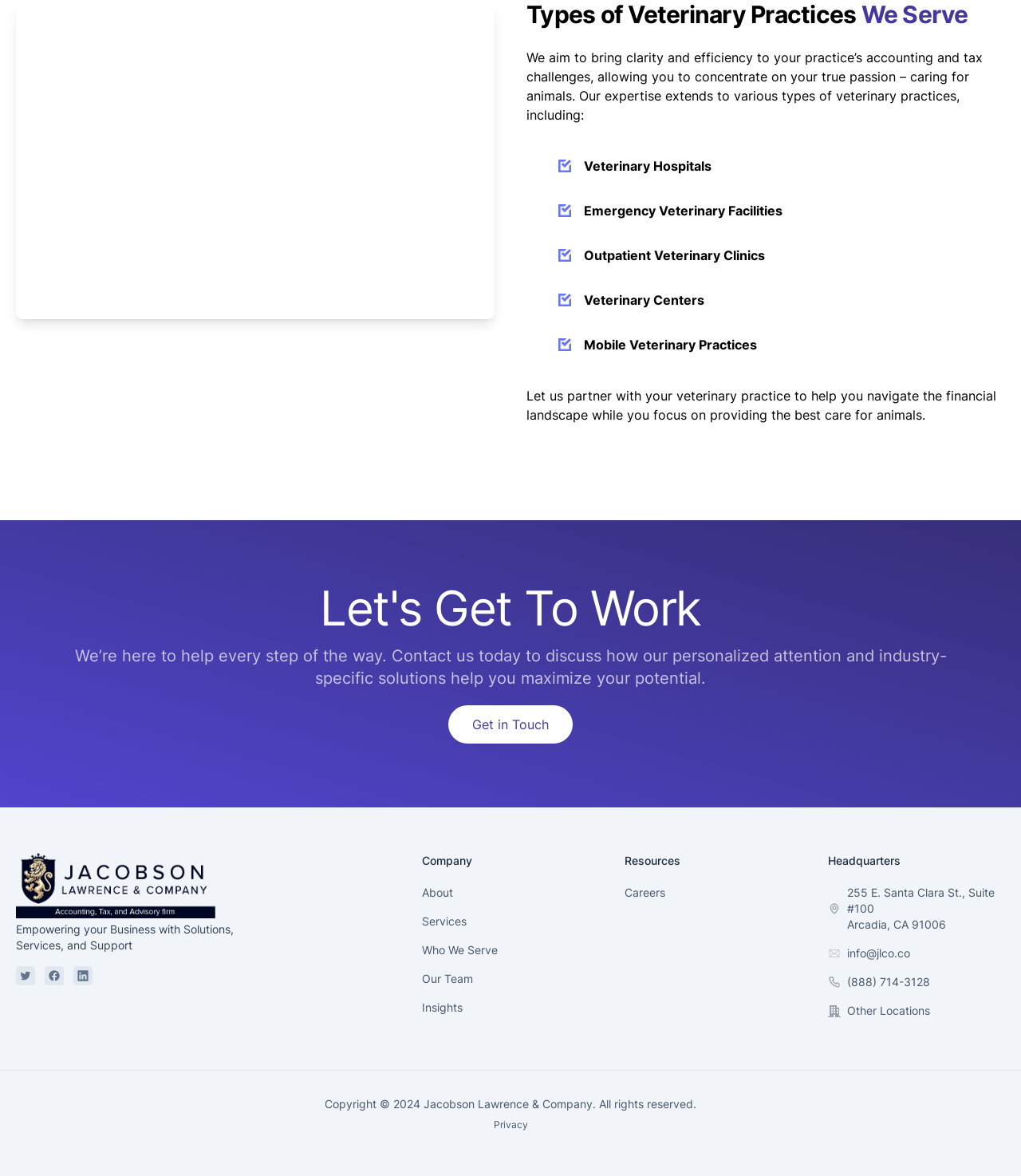Please mark the bounding box coordinates of the area that should be clicked to carry out the instruction: "View Other Locations".

[0.829, 0.847, 0.911, 0.872]